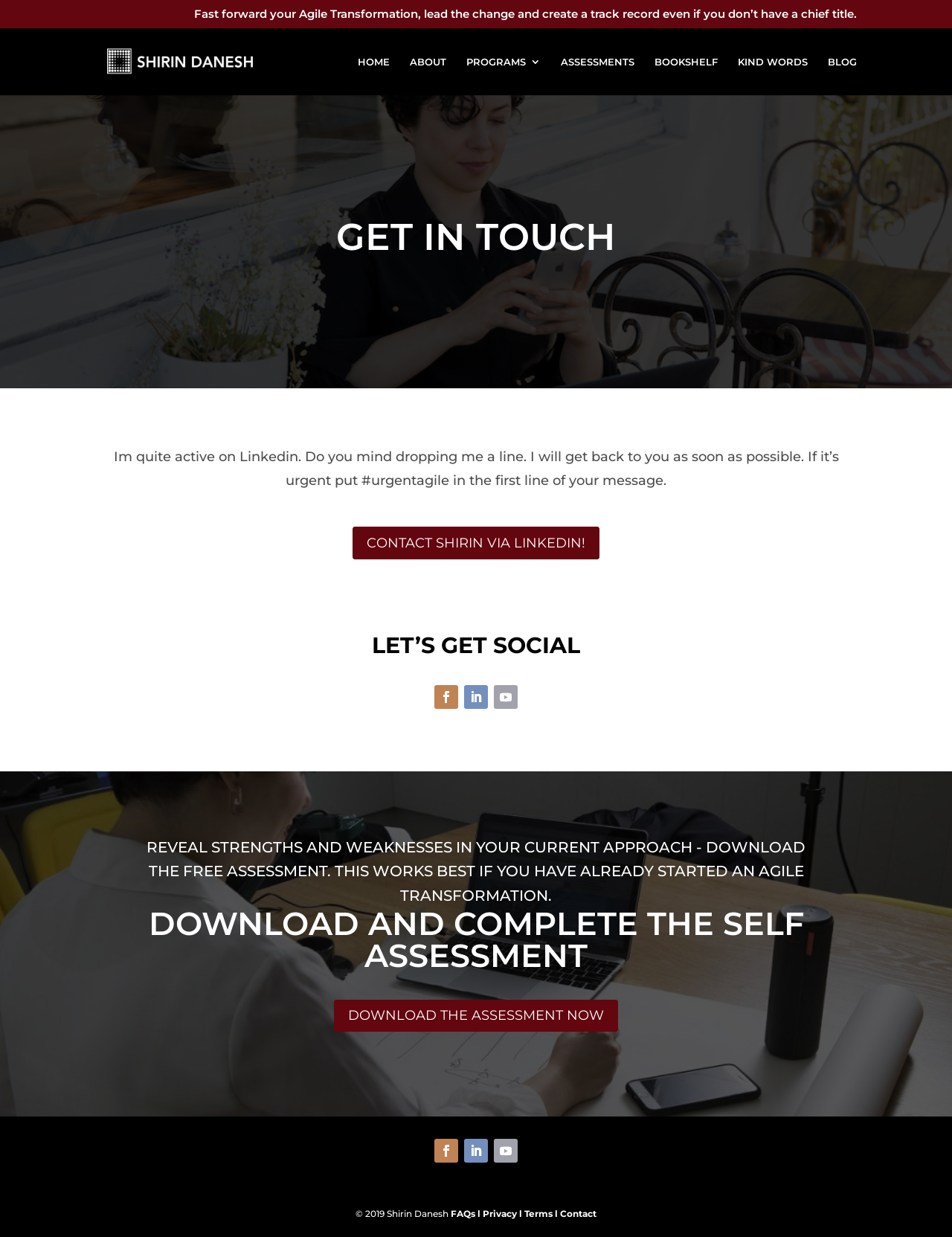Describe all the significant parts and information present on the webpage.

The webpage is a contact page for Shirin Danesh, an executive coach, brander, and search expert. At the top, there is a prominent link to "Fast forward your Agile Transformation" and a smaller link to Shirin Danesh's name, accompanied by a small image. 

Below these links, there is a navigation menu with links to "HOME", "ABOUT", "PROGRAMS 3", "ASSESSMENTS", "BOOKSHELF", "KIND WORDS", and "BLOG". 

On the left side, there is a search box with a label "Search for:". 

The main content of the page is an article with several sections. The first section has a heading "GET IN TOUCH" and a paragraph of text inviting visitors to contact Shirin Danesh via LinkedIn. There is also a link to "CONTACT SHIRIN VIA LINKEDIN!".

Below this section, there is a heading "LET’S GET SOCIAL" with three social media links. 

The next section has a heading "DOWNLOAD AND COMPLETE THE SELF ASSESSMENT" and a paragraph of text describing the assessment. There is a link to "DOWNLOAD THE ASSESSMENT NOW". 

At the bottom of the page, there is a copyright notice "© 2019 Shirin Danesh" and several links to "FAQs", "Privacy", "Terms", and "Contact".